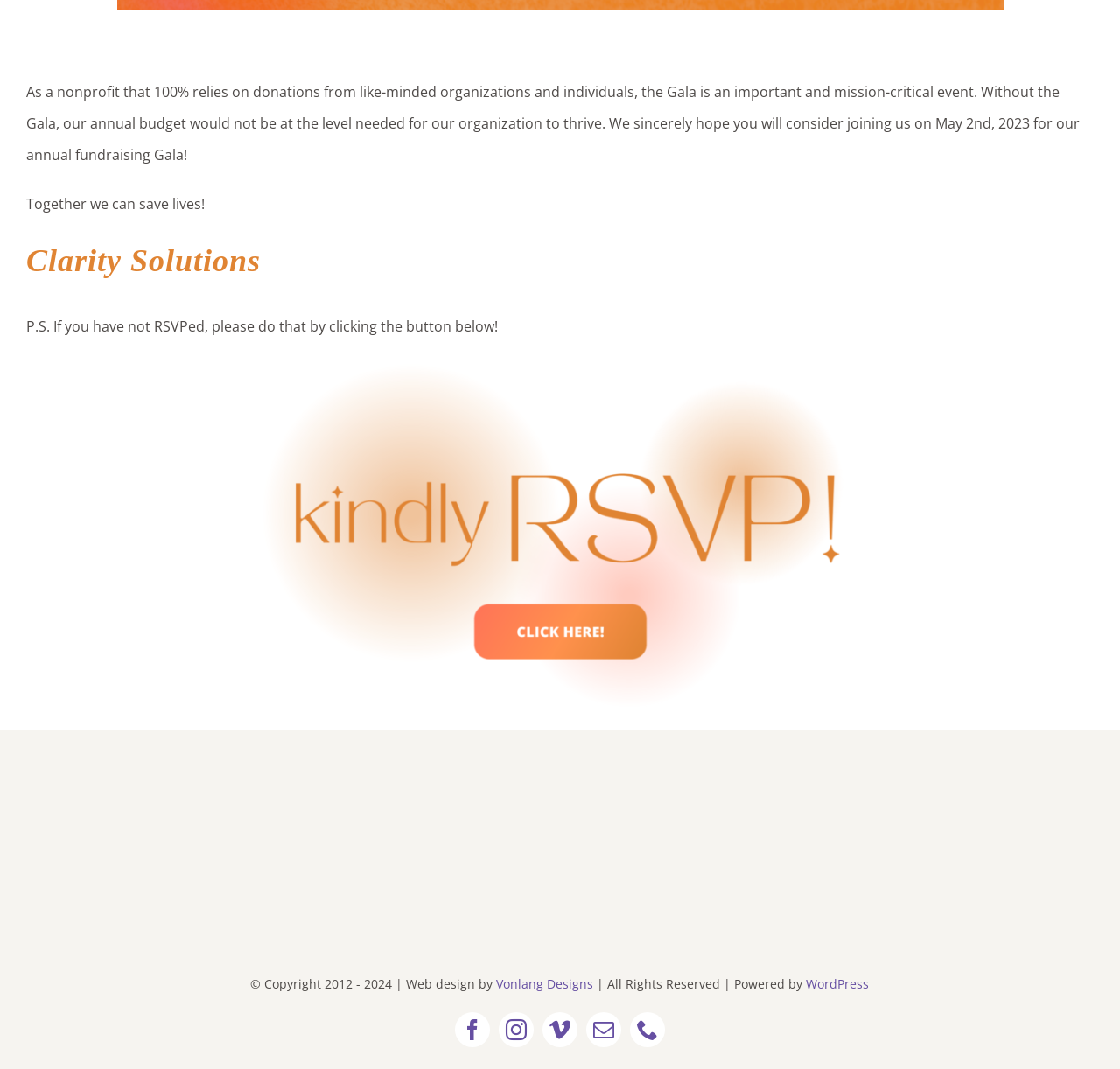Using the webpage screenshot and the element description Vonlang Designs, determine the bounding box coordinates. Specify the coordinates in the format (top-left x, top-left y, bottom-right x, bottom-right y) with values ranging from 0 to 1.

[0.443, 0.912, 0.53, 0.928]